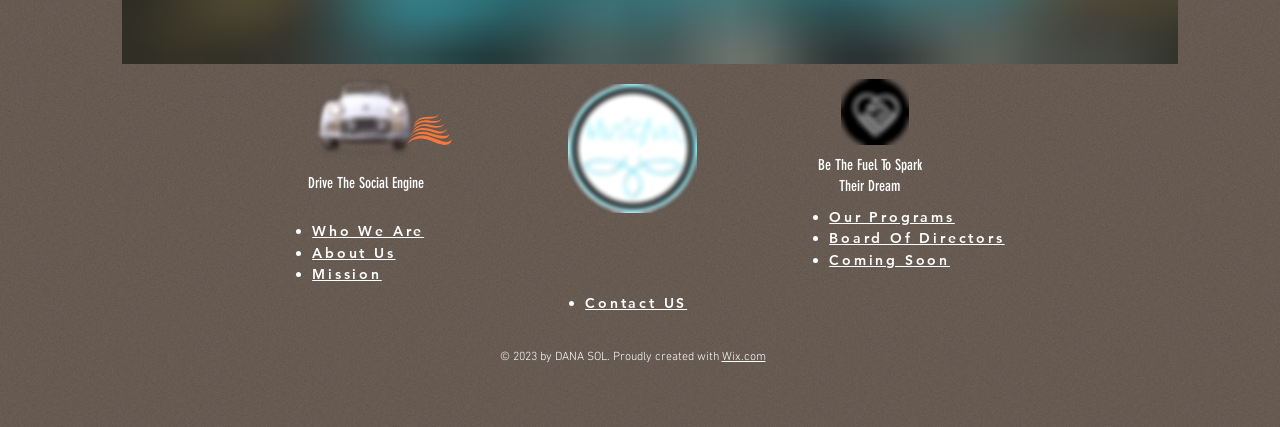Find the bounding box coordinates of the UI element according to this description: "Wix.com".

[0.564, 0.82, 0.598, 0.853]